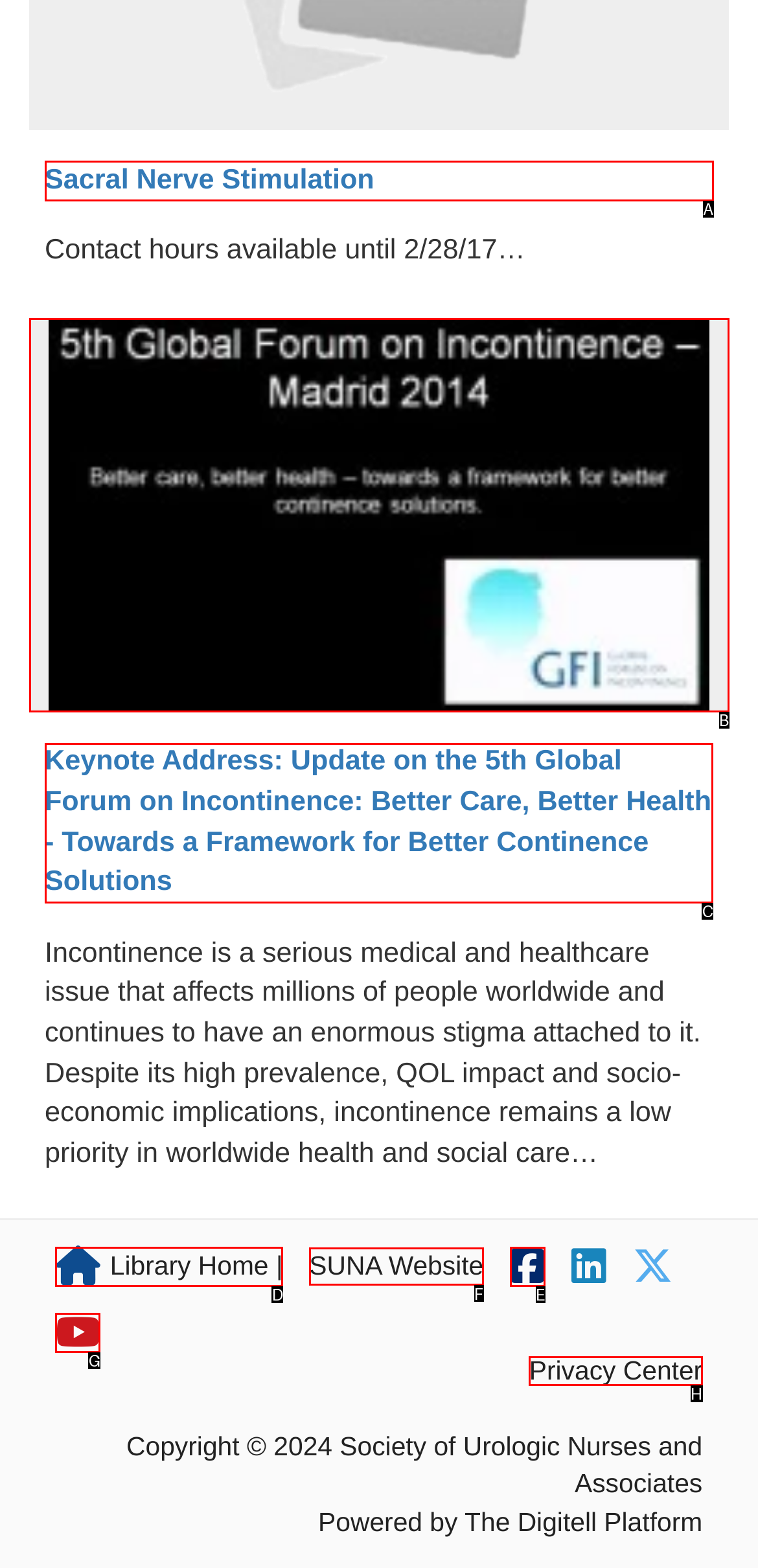Identify the appropriate lettered option to execute the following task: View authors by last name
Respond with the letter of the selected choice.

None